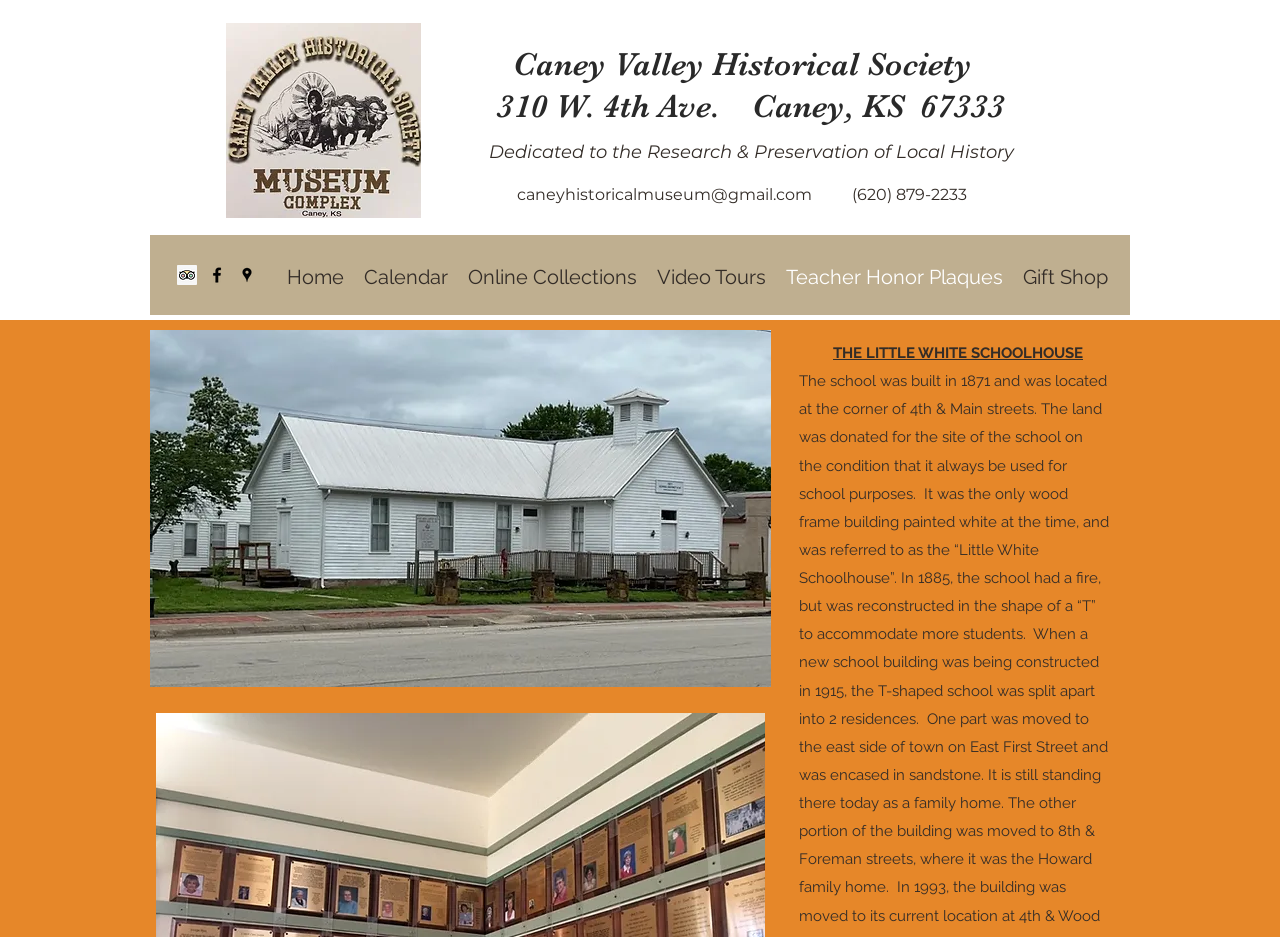Identify and provide the bounding box for the element described by: "Home".

[0.216, 0.277, 0.277, 0.309]